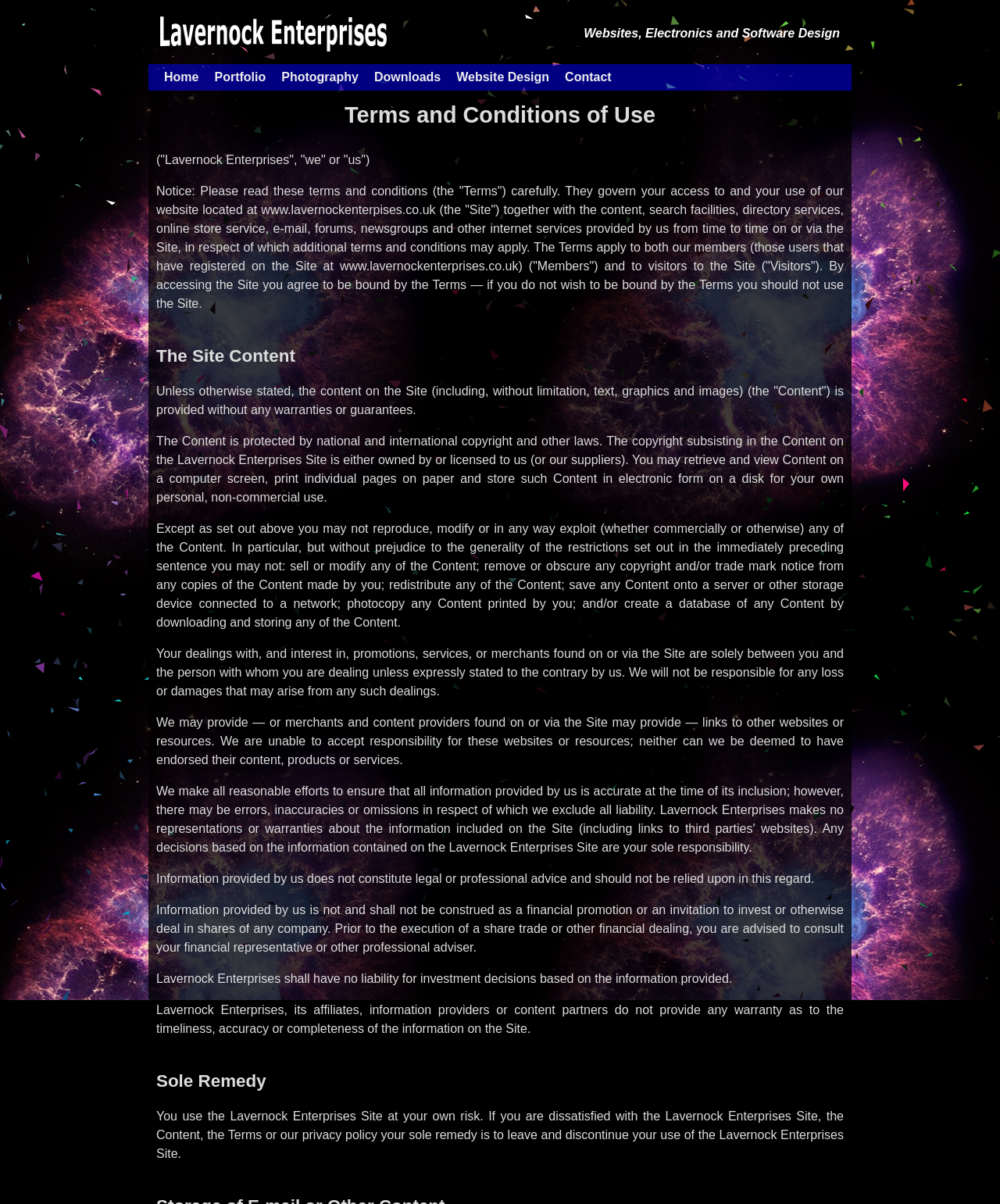Please determine the heading text of this webpage.

Terms and Conditions of Use